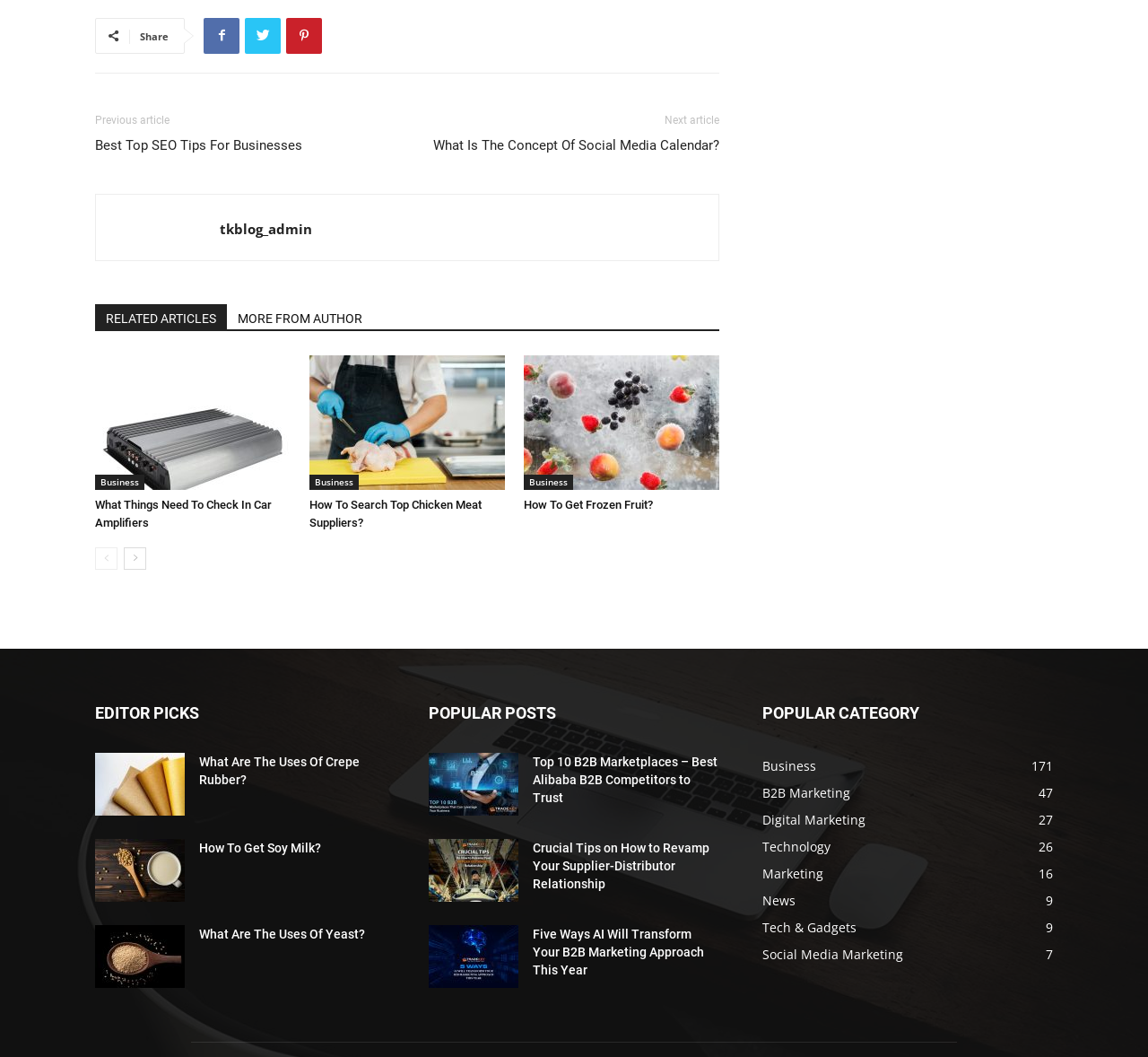Answer the following query with a single word or phrase:
What is the author of the article 'Best Top SEO Tips For Businesses'?

tkblog_admin